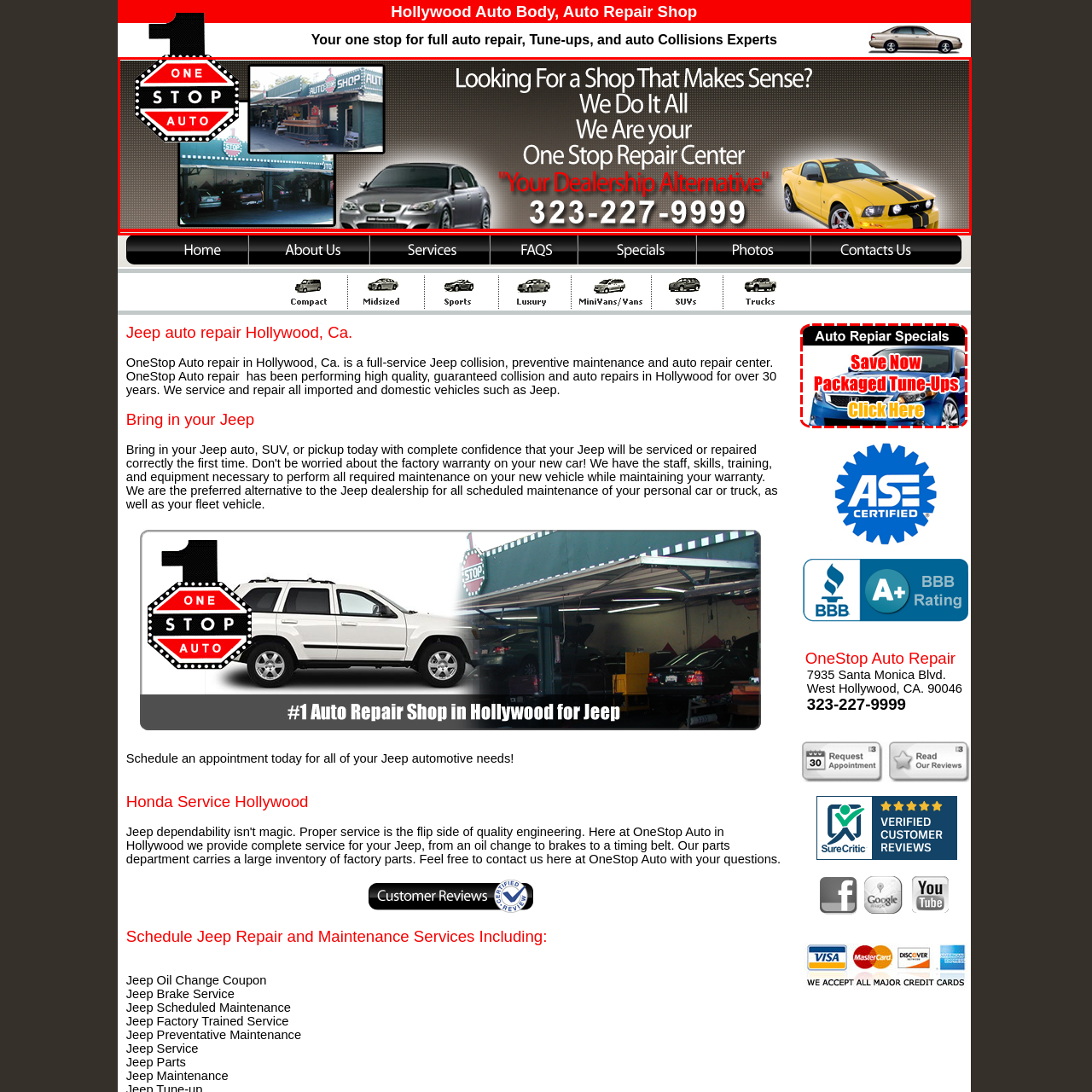What is the slogan of One Stop Auto?
Look at the image within the red bounding box and respond with a single word or phrase.

Looking For a Shop That Makes Sense?